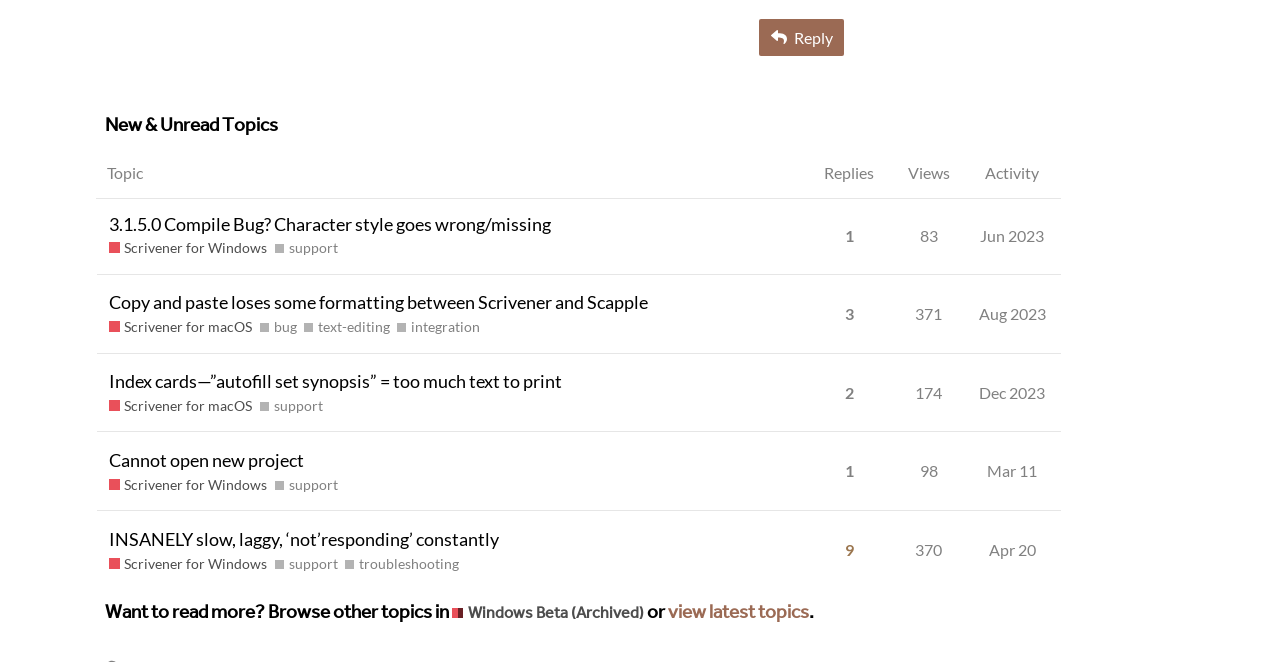Select the bounding box coordinates of the element I need to click to carry out the following instruction: "View topic details".

[0.085, 0.298, 0.43, 0.377]